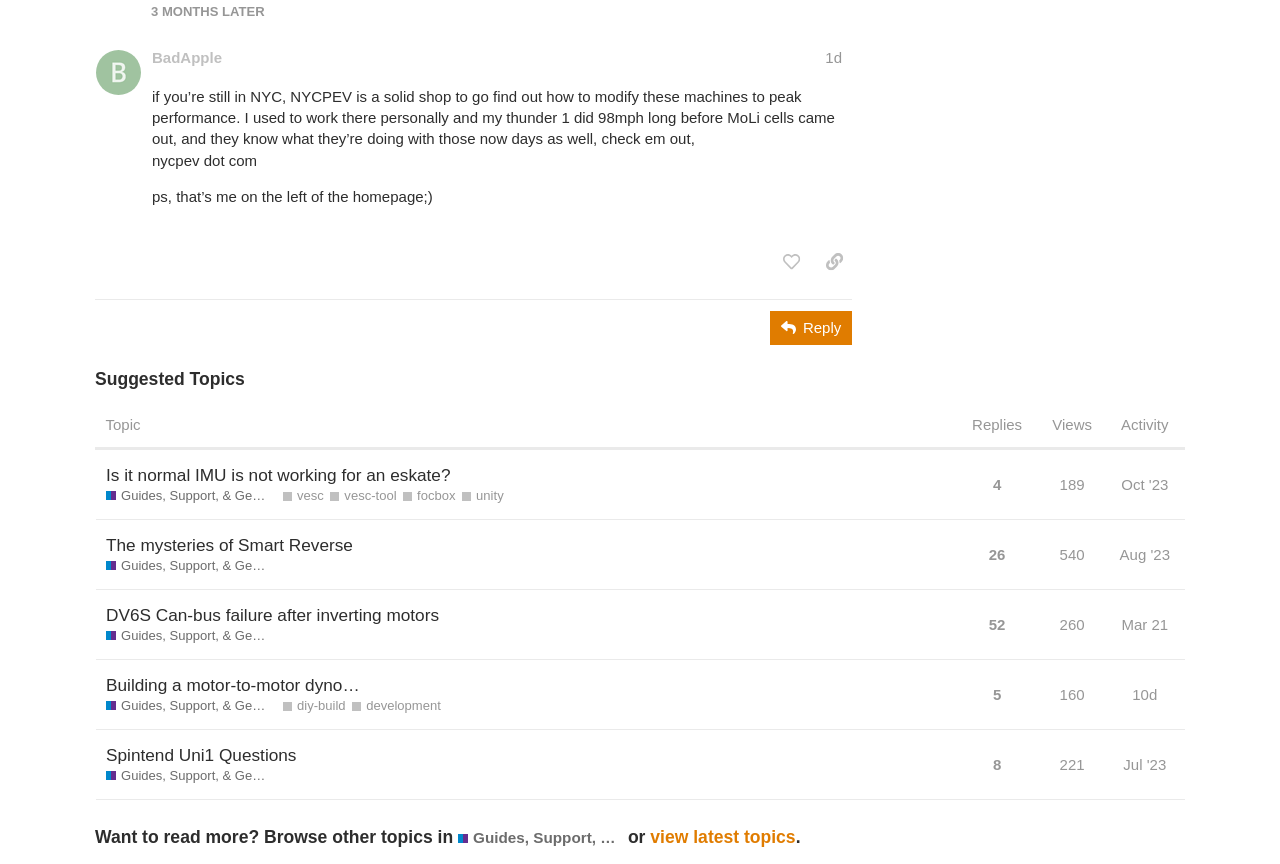How many views does the topic 'The mysteries of Smart Reverse' have?
Look at the image and respond with a one-word or short-phrase answer.

540 views